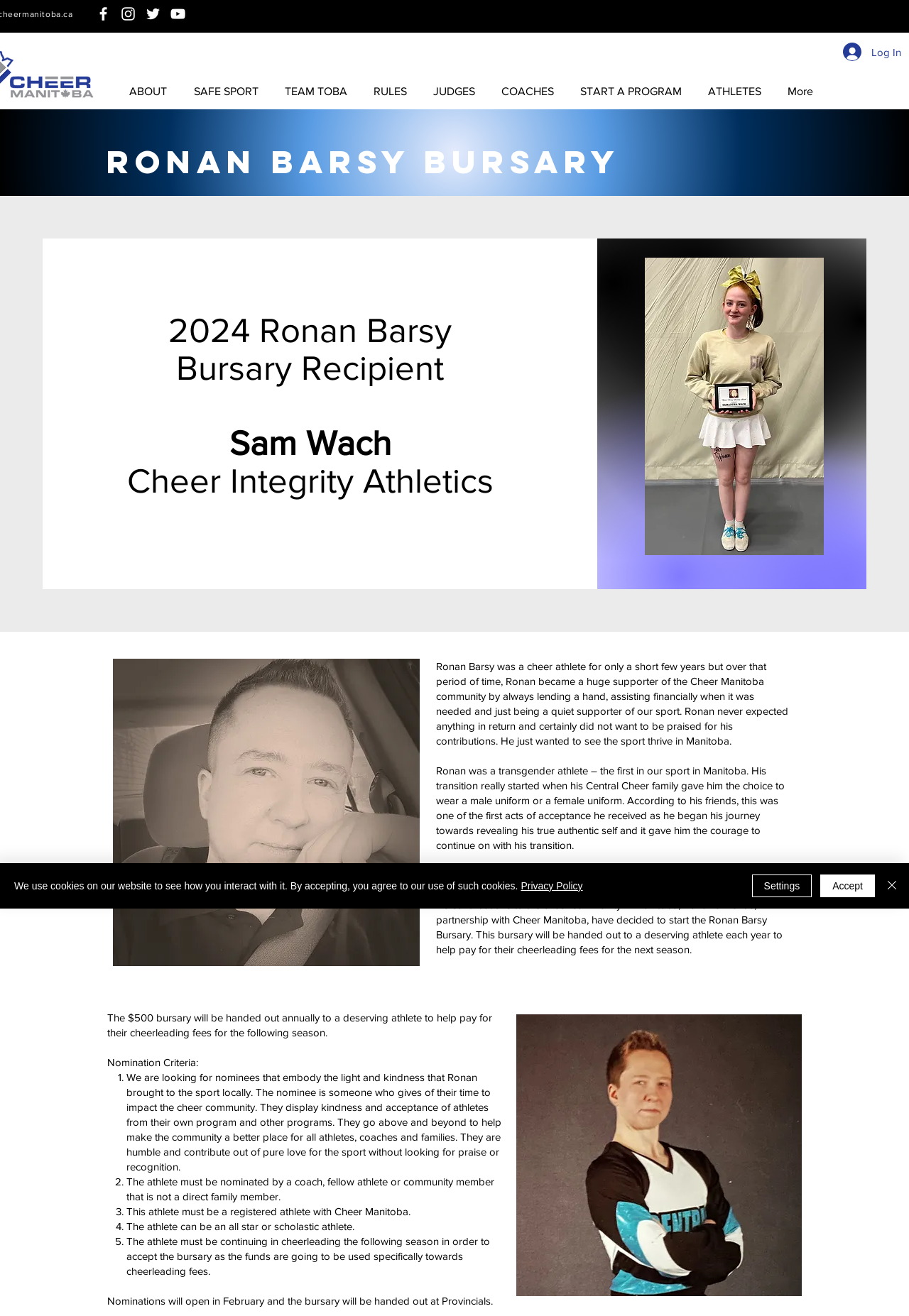Please identify the bounding box coordinates of the element that needs to be clicked to execute the following command: "Go to the ABOUT page". Provide the bounding box using four float numbers between 0 and 1, formatted as [left, top, right, bottom].

[0.127, 0.056, 0.198, 0.083]